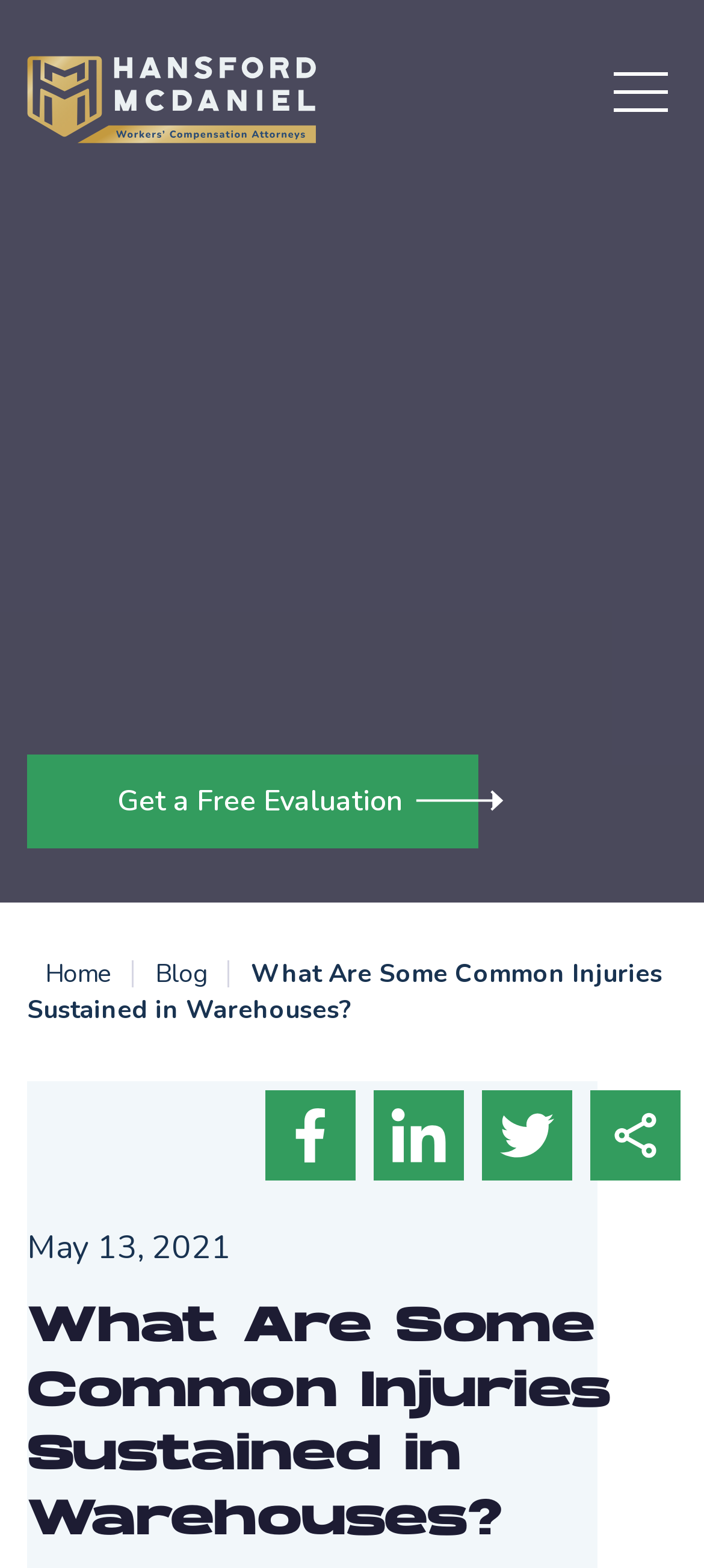Identify the bounding box of the HTML element described here: "title="Copy this page link"". Provide the coordinates as four float numbers between 0 and 1: [left, top, right, bottom].

[0.831, 0.71, 0.974, 0.734]